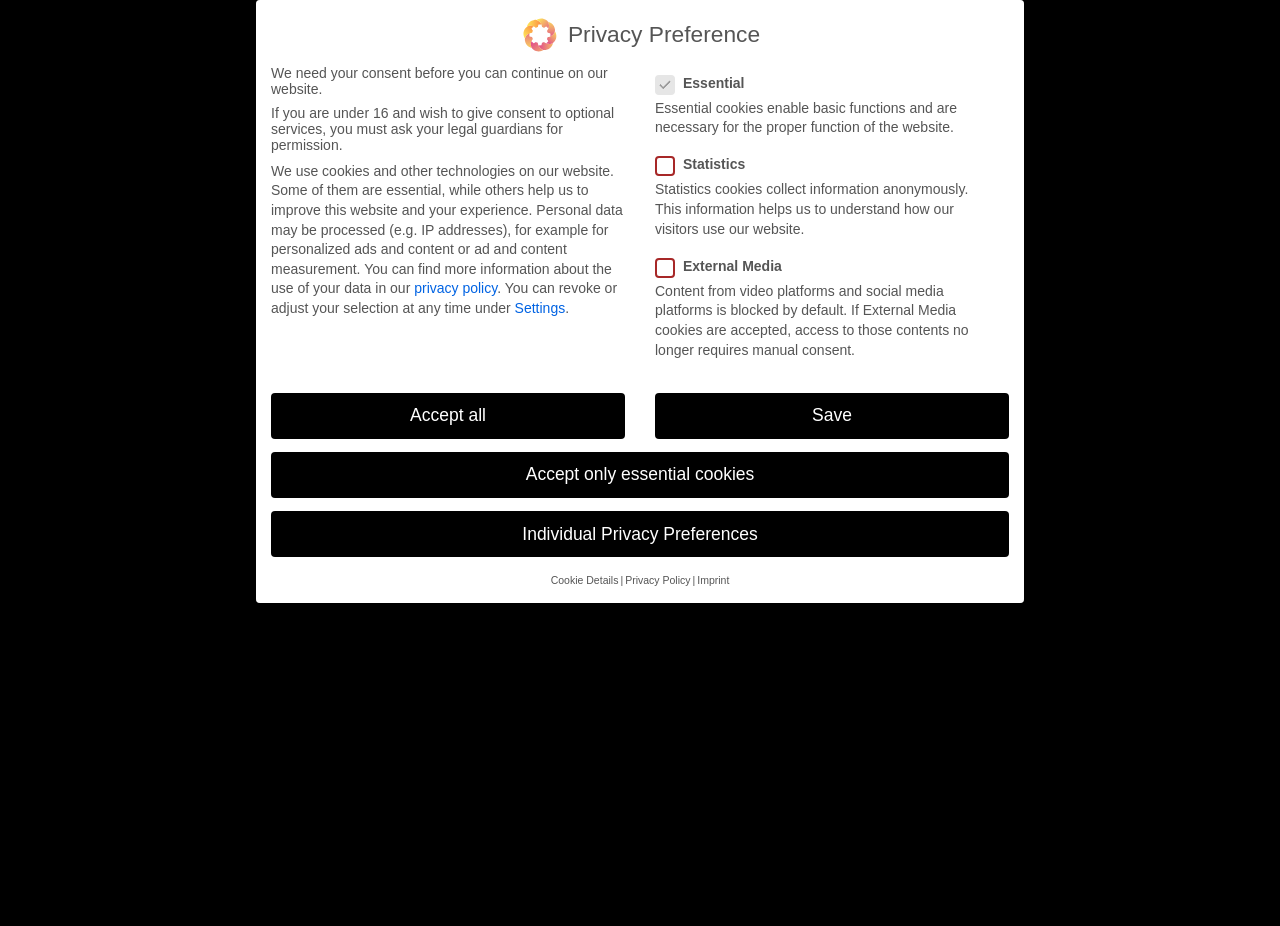Determine the main headline from the webpage and extract its text.

Tax advice and sustainability:
How a sustainable tax firm works